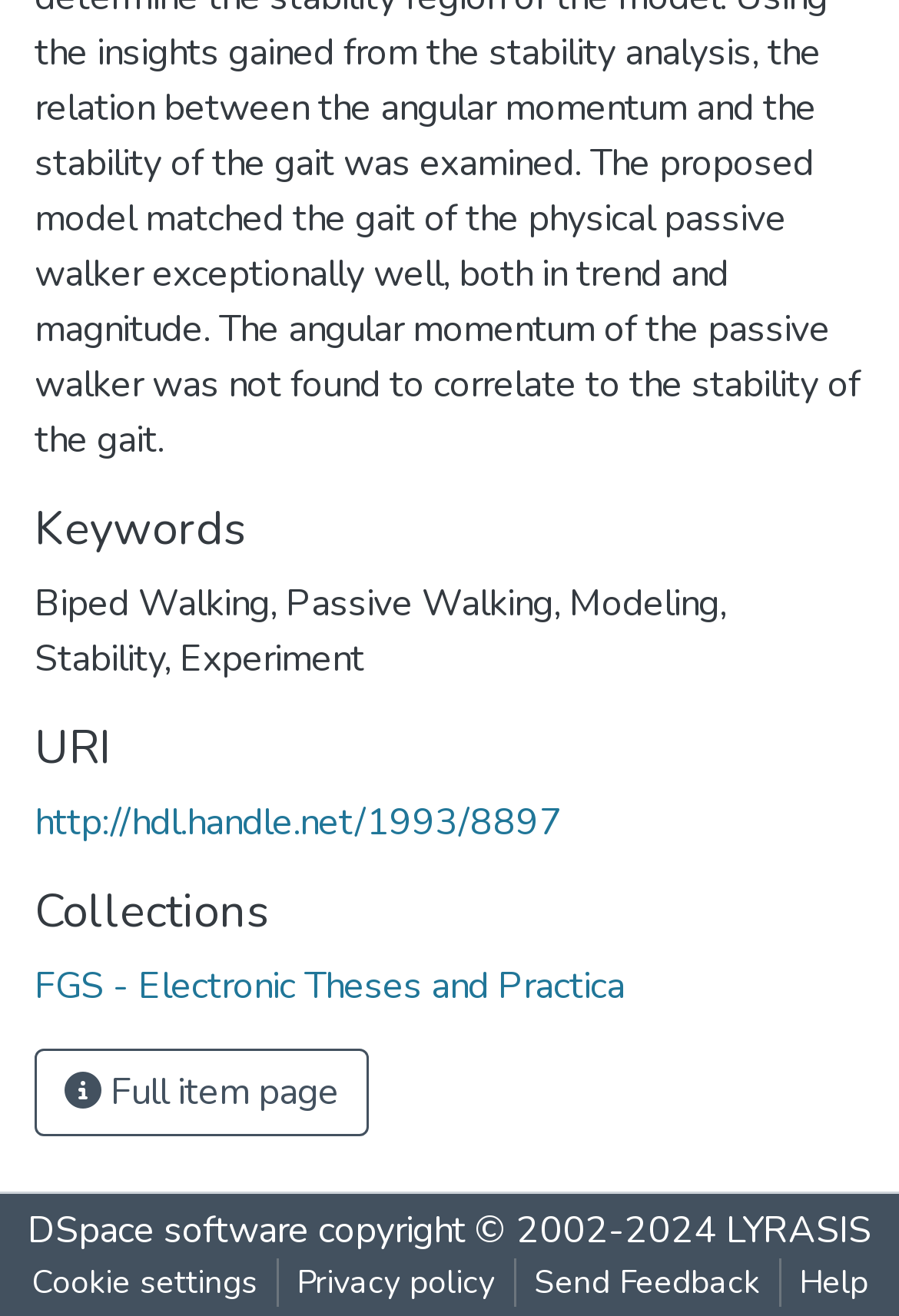Provide the bounding box coordinates in the format (top-left x, top-left y, bottom-right x, bottom-right y). All values are floating point numbers between 0 and 1. Determine the bounding box coordinate of the UI element described as: Full item page

[0.038, 0.796, 0.41, 0.863]